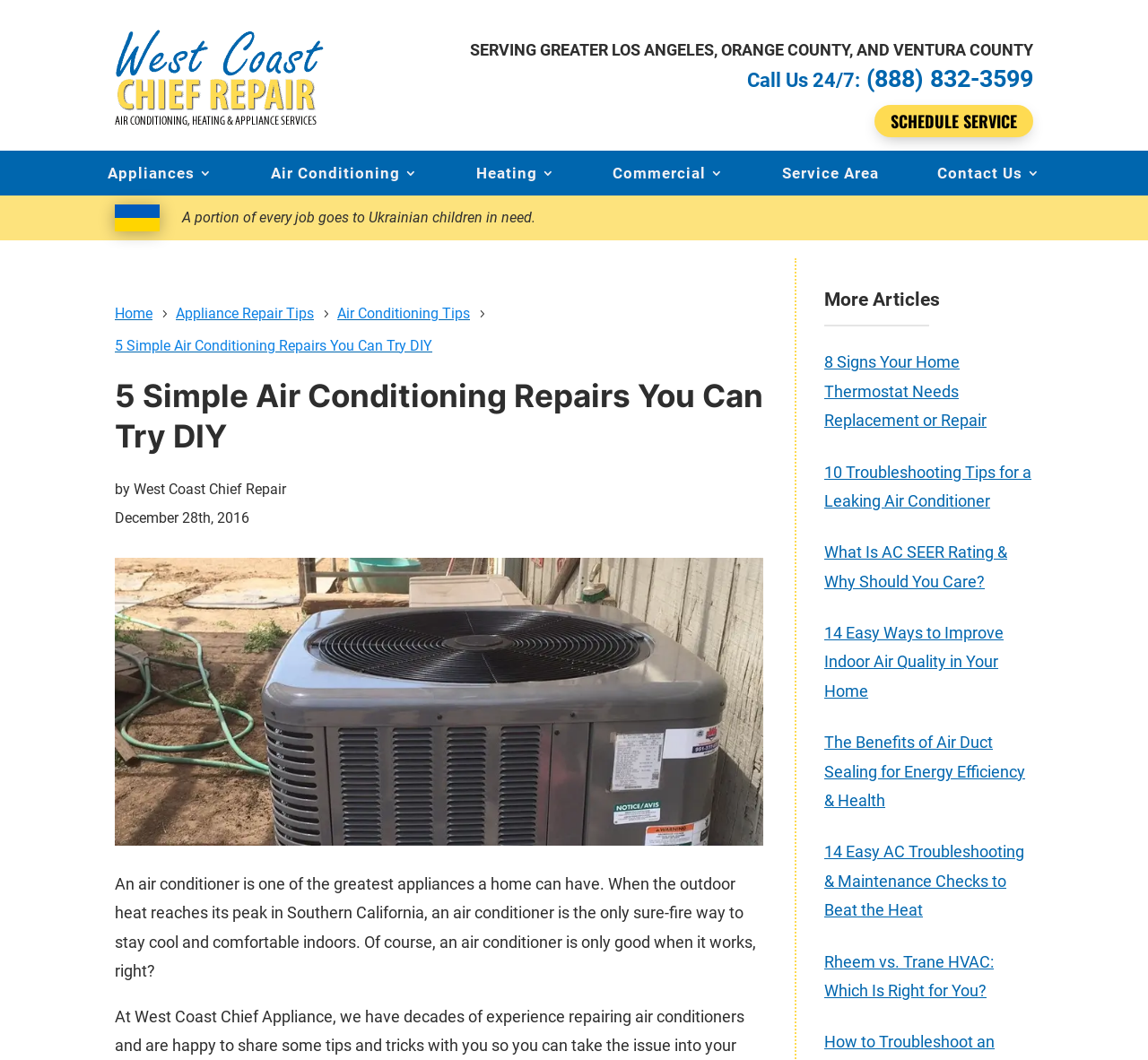Identify the bounding box coordinates for the UI element mentioned here: "Commercial". Provide the coordinates as four float values between 0 and 1, i.e., [left, top, right, bottom].

[0.534, 0.158, 0.631, 0.17]